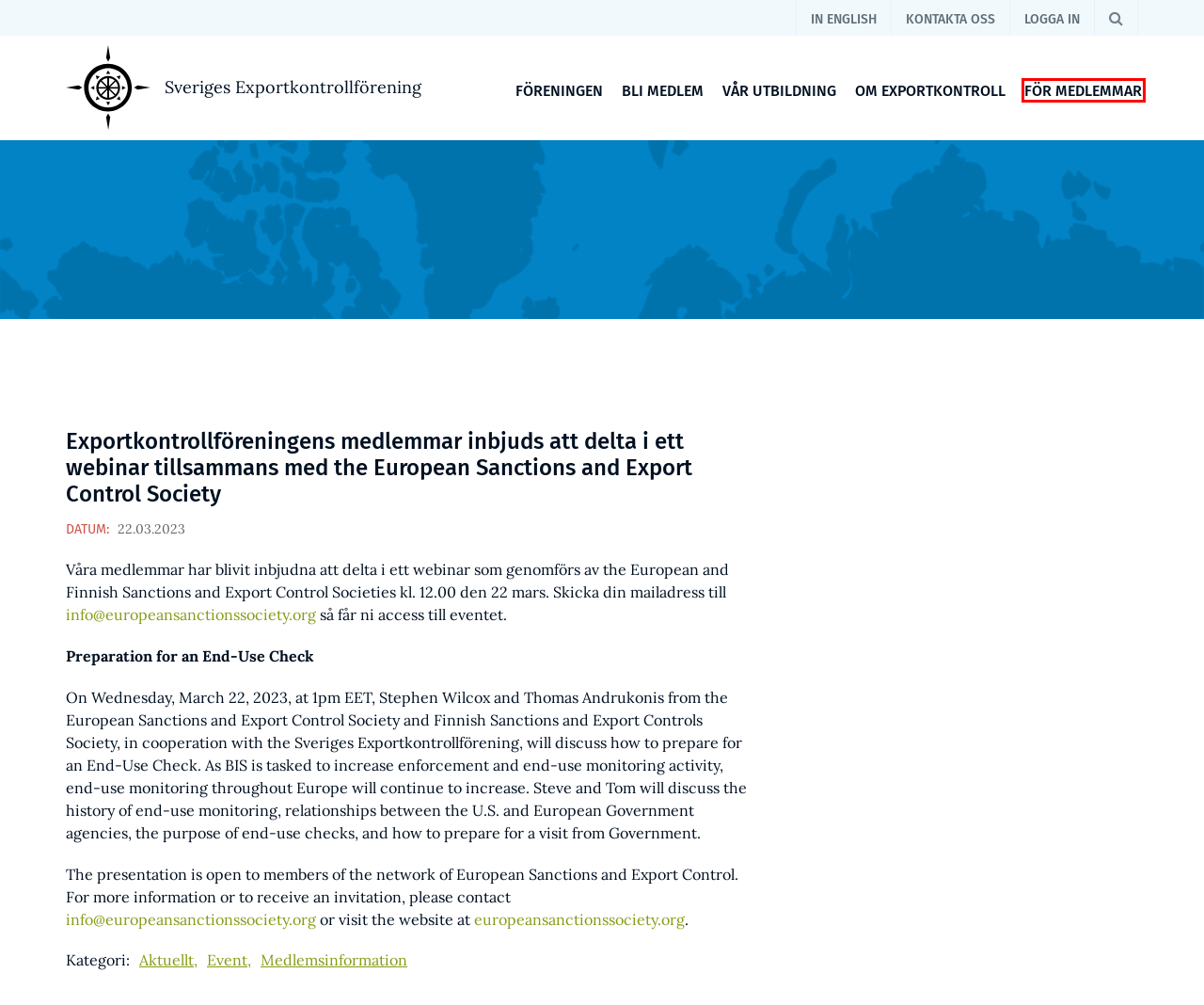Analyze the screenshot of a webpage that features a red rectangle bounding box. Pick the webpage description that best matches the new webpage you would see after clicking on the element within the red bounding box. Here are the candidates:
A. Sveriges Exportkontrollförening - Aktuellt
B. Sveriges Exportkontrollförening - För medlemmar
C. Sveriges Exportkontrollförening - Medlemsinformation
D. Sveriges Exportkontrollförening - In English
E. Sveriges Exportkontrollförening - Kontakta oss
F. Sveriges Exportkontrollförening -
G. Sveriges Exportkontrollförening - Bli medlem
H. Sveriges Exportkontrollförening - Om exportkontroll

B